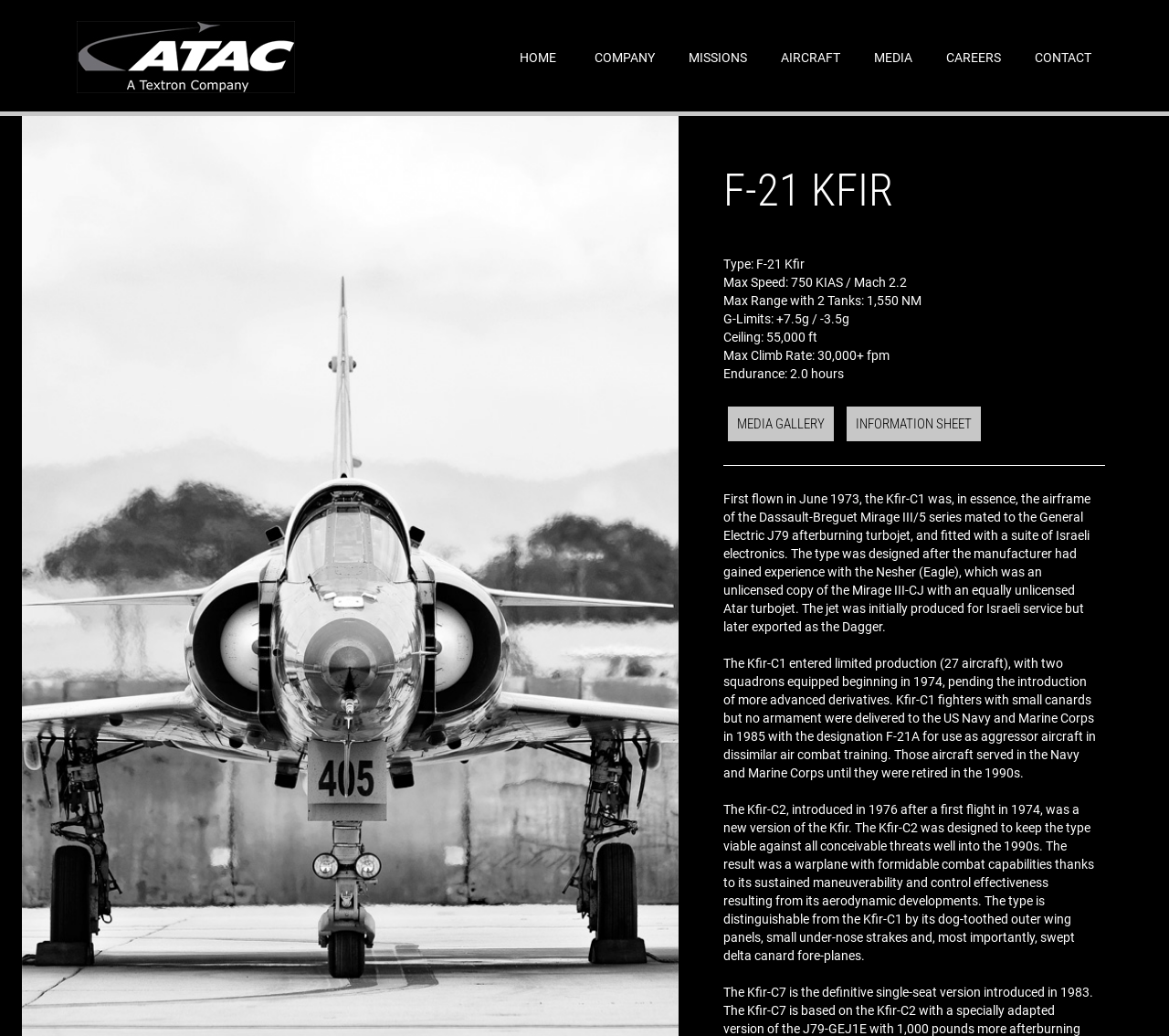How many hours can the F-21 Kfir endure?
Using the image as a reference, give an elaborate response to the question.

I found the answer by looking at the static text elements on the webpage, specifically the one with the text 'Endurance: 2.0 hours'.